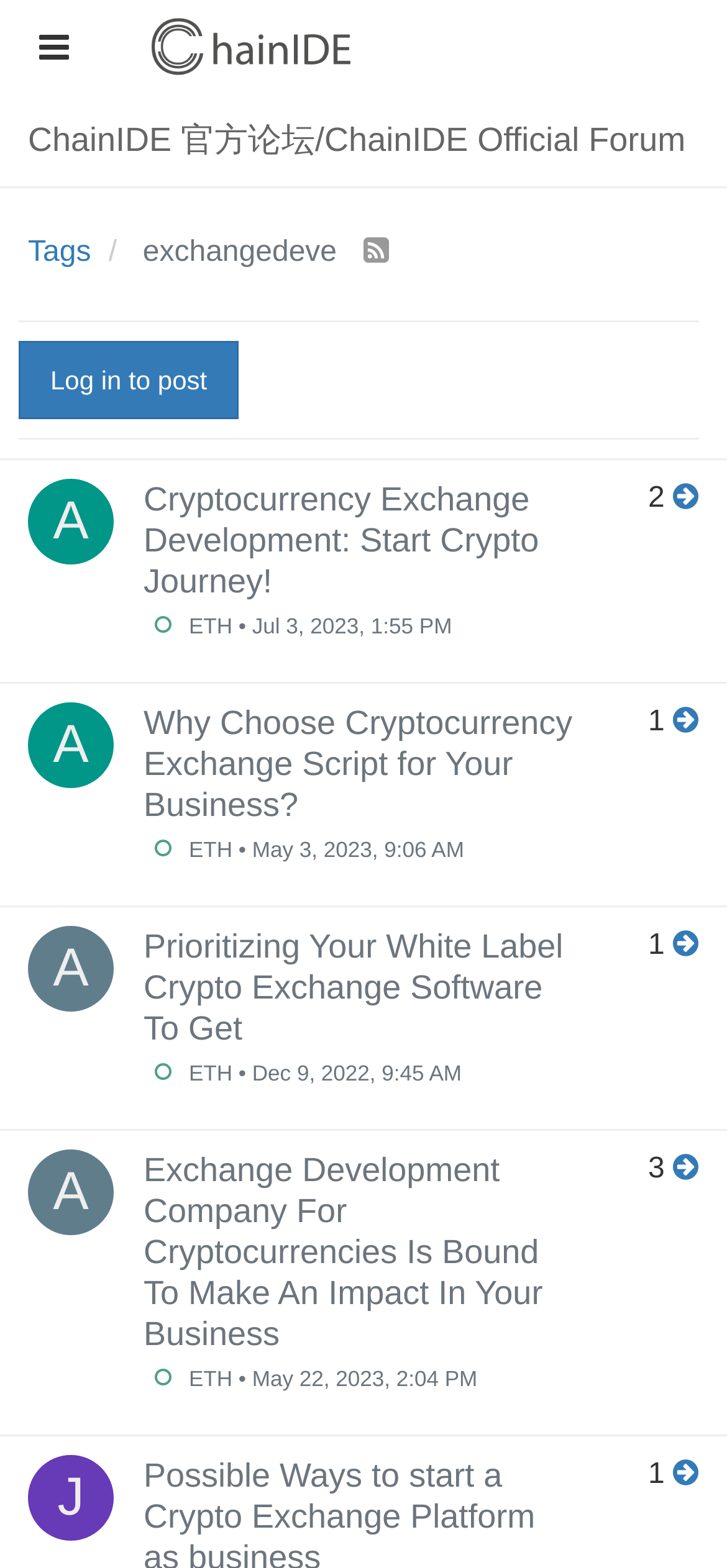Find the bounding box coordinates for the element described here: "Tags".

[0.038, 0.151, 0.125, 0.171]